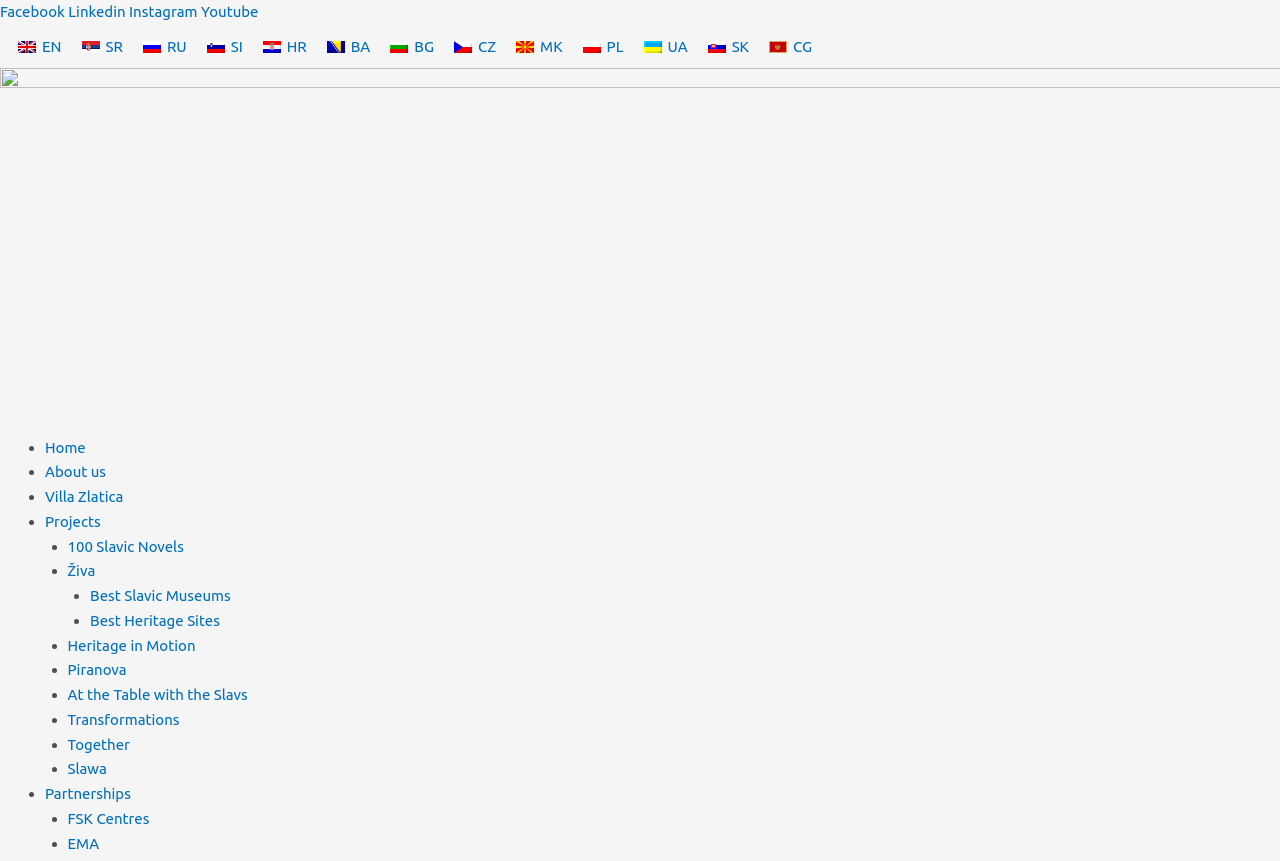Create an in-depth description of the webpage, covering main sections.

The webpage appears to be the official website of the Forum slovanskih kultur, with a focus on the 2020 ŽIVA Award ceremony. At the top left corner, there are four social media links: Facebook, Linkedin, Instagram, and Youtube. 

Below these social media links, there is a language selection menu with nine options: EN, SR, RU, SI, HR, BA, BG, CZ, and MK. 

On the top right corner, there is a horizontal menu with a single item, which is a link to an unknown webpage. 

The main navigation menu is located below the language selection menu. It consists of five main items: Home, About us, Villa Zlatica, Projects, and Partnerships. The Projects item has a dropdown menu with nine sub-items: 100 Slavic Novels, Živa, Best Slavic Museums, Best Heritage Sites, Heritage in Motion, Piranova, At the Table with the Slavs, Transformations, and Together. The Partnerships item also has a dropdown menu with two sub-items: FSK Centres and EMA.